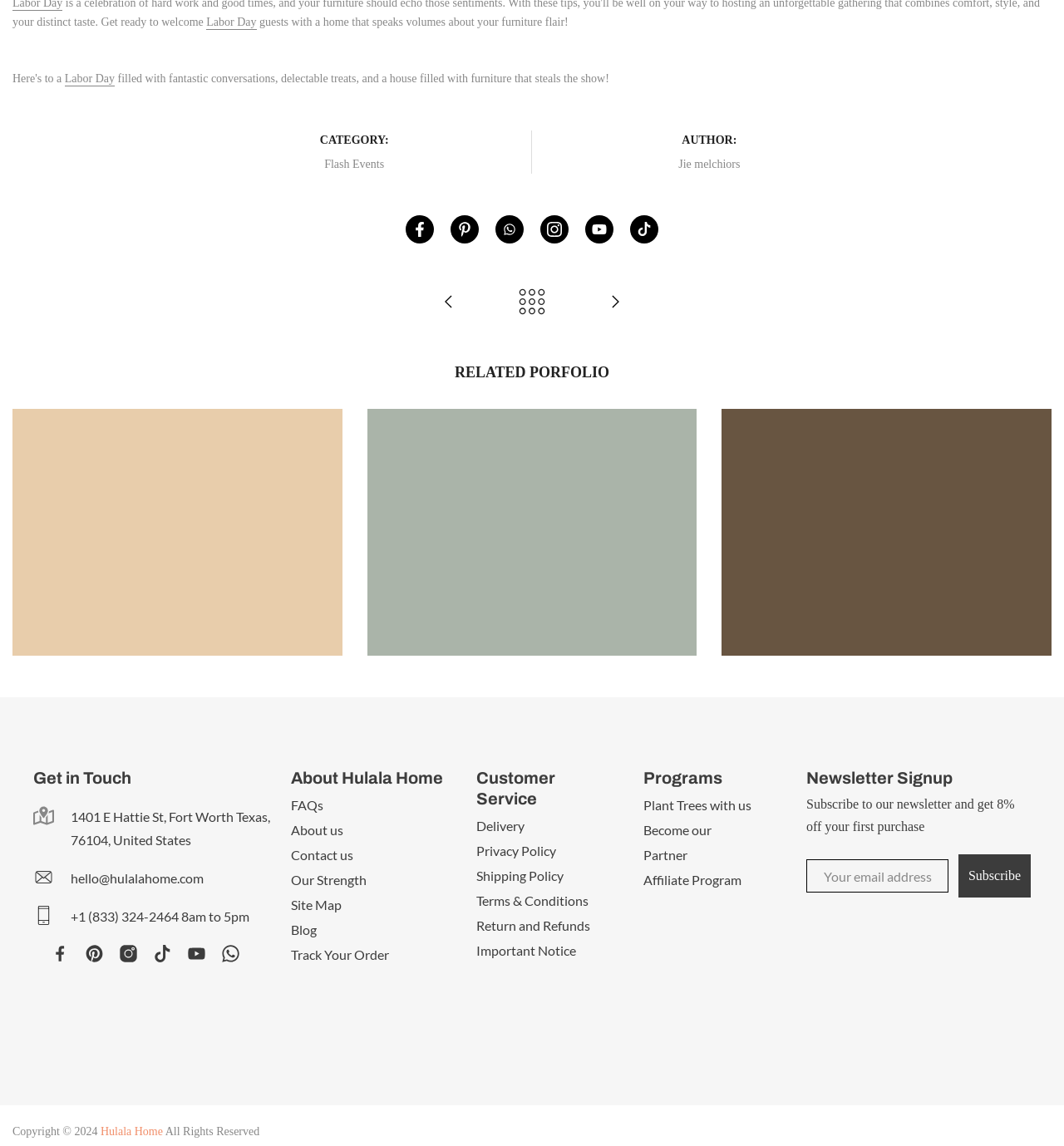Using the format (top-left x, top-left y, bottom-right x, bottom-right y), provide the bounding box coordinates for the described UI element. All values should be floating point numbers between 0 and 1: Dublin

None